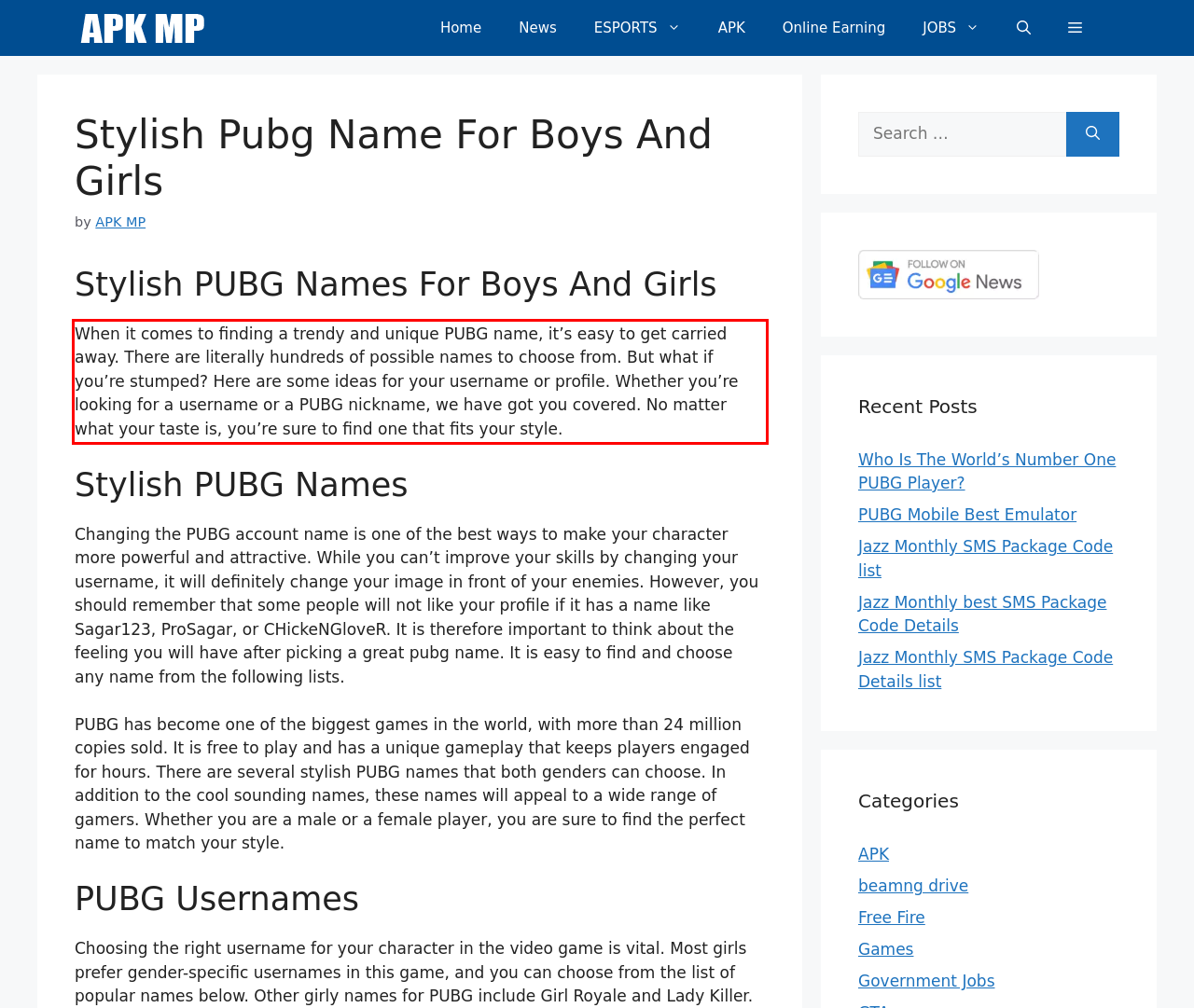You are given a screenshot with a red rectangle. Identify and extract the text within this red bounding box using OCR.

When it comes to finding a trendy and unique PUBG name, it’s easy to get carried away. There are literally hundreds of possible names to choose from. But what if you’re stumped? Here are some ideas for your username or profile. Whether you’re looking for a username or a PUBG nickname, we have got you covered. No matter what your taste is, you’re sure to find one that fits your style.